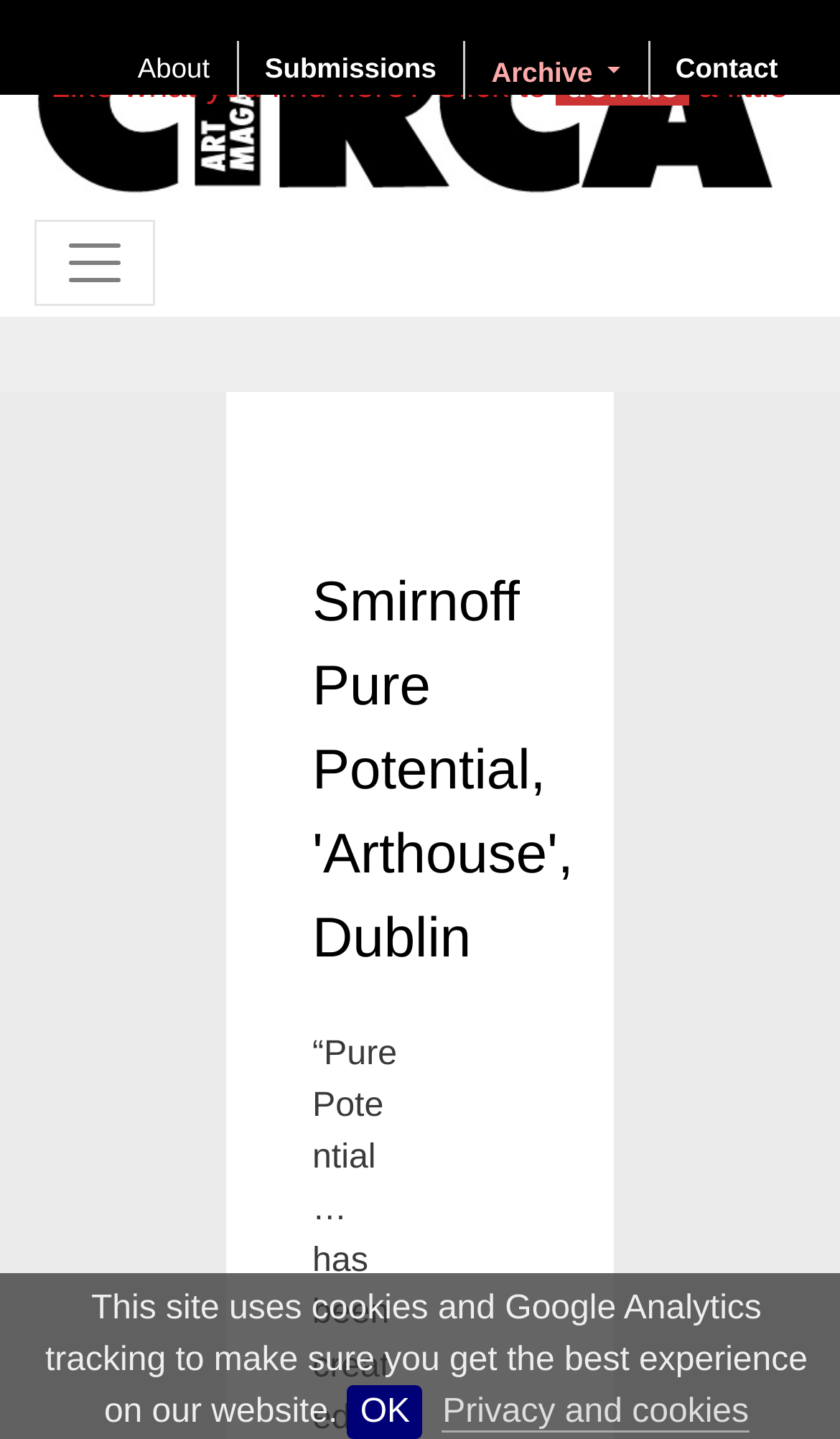Provide the bounding box coordinates of the HTML element this sentence describes: "Privacy and cookies". The bounding box coordinates consist of four float numbers between 0 and 1, i.e., [left, top, right, bottom].

[0.527, 0.969, 0.891, 0.996]